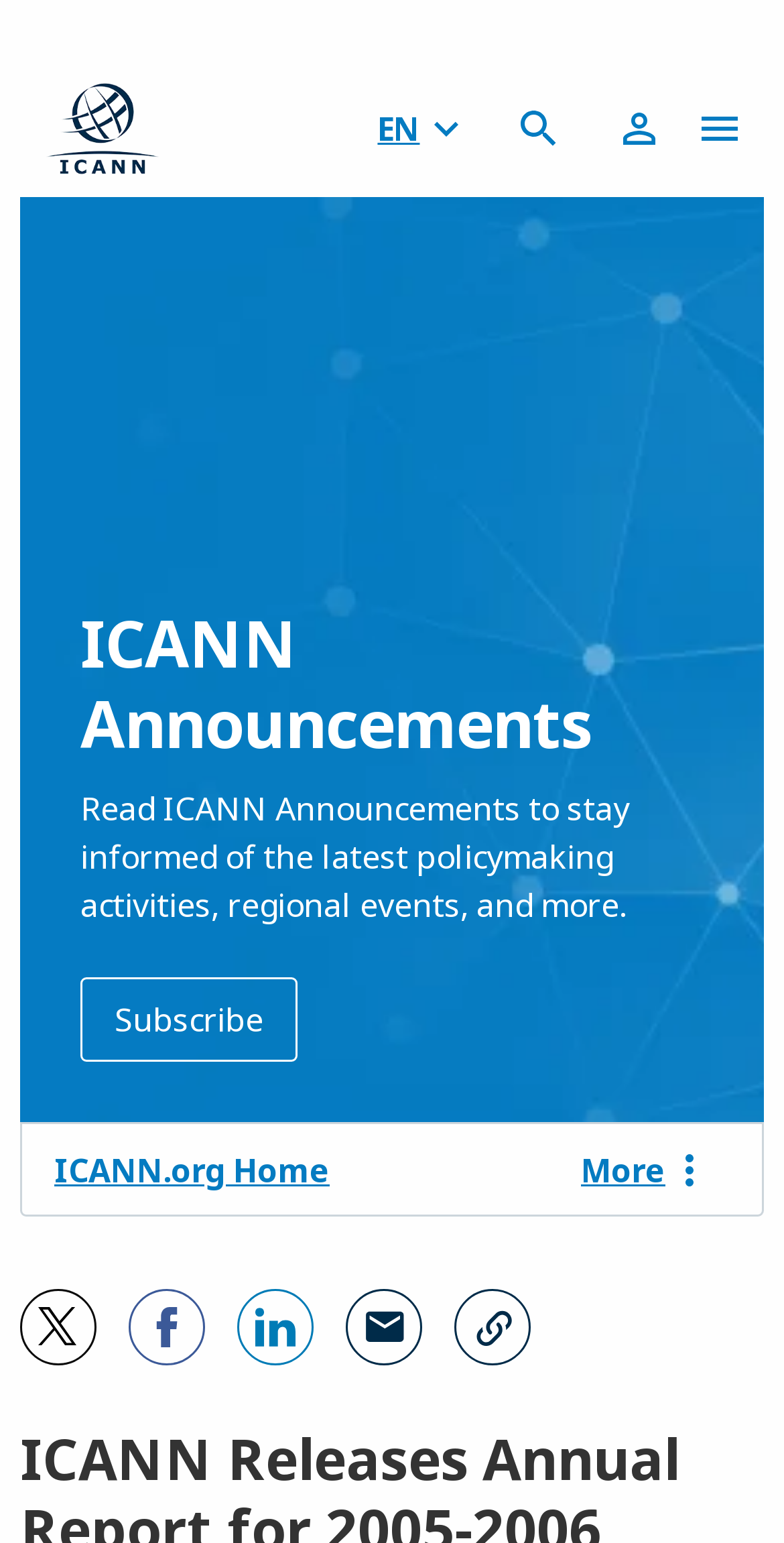Determine the bounding box for the described UI element: "2006-ar-comments@icann.org".

[0.026, 0.69, 0.597, 0.719]